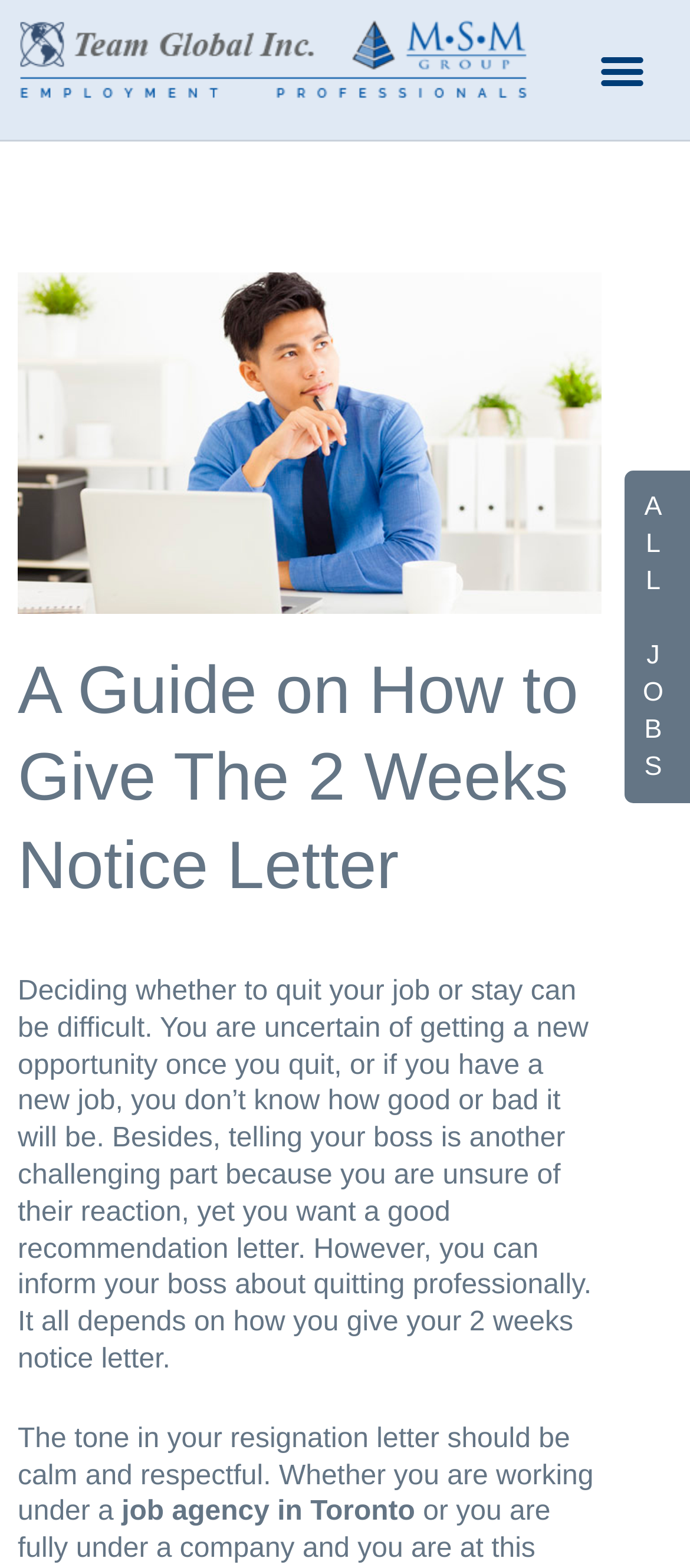Are there any job categories listed on the webpage?
Using the image, provide a concise answer in one word or a short phrase.

Yes